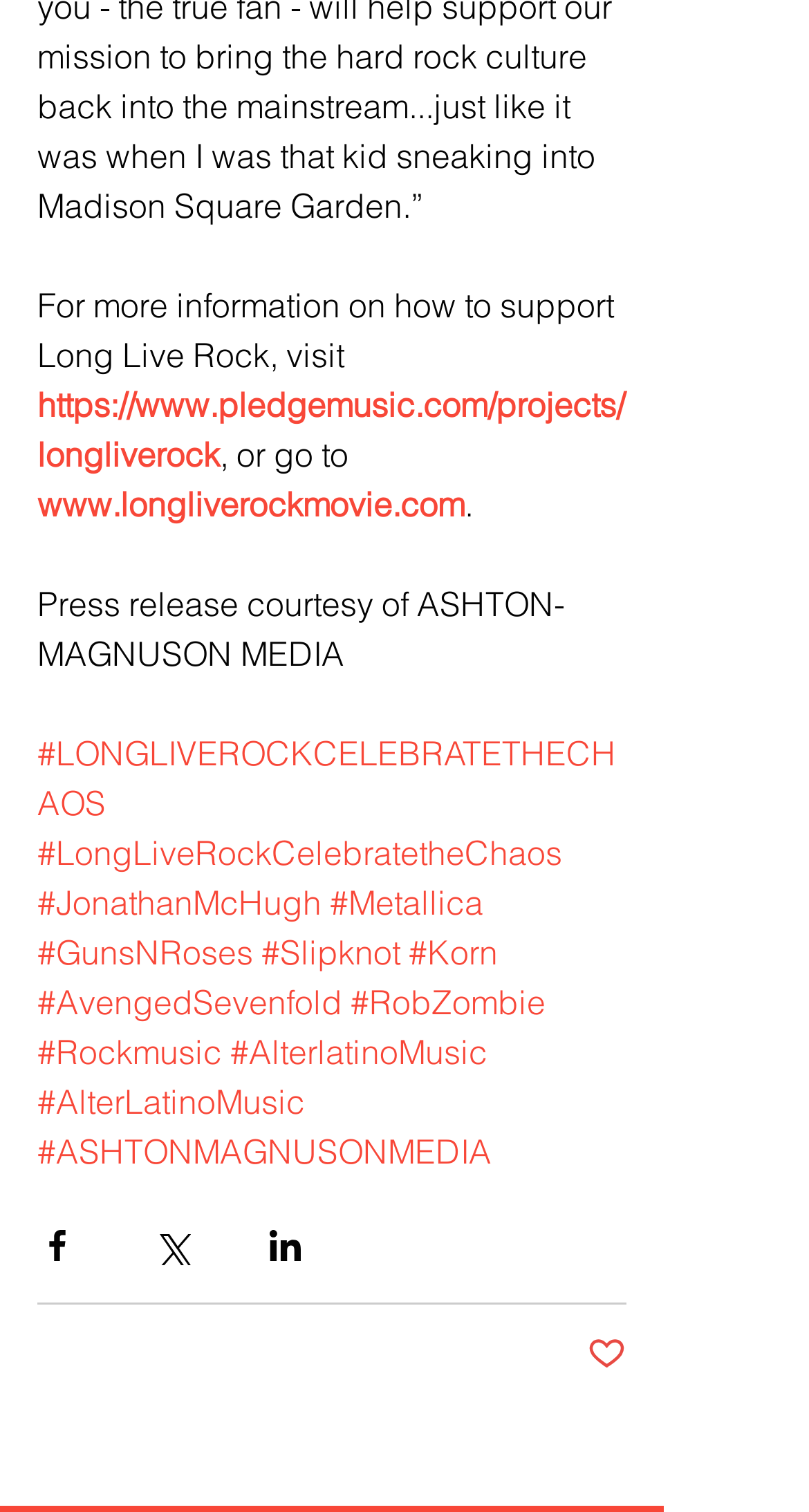Locate the bounding box coordinates of the clickable part needed for the task: "Learn about Global EMBA program".

None